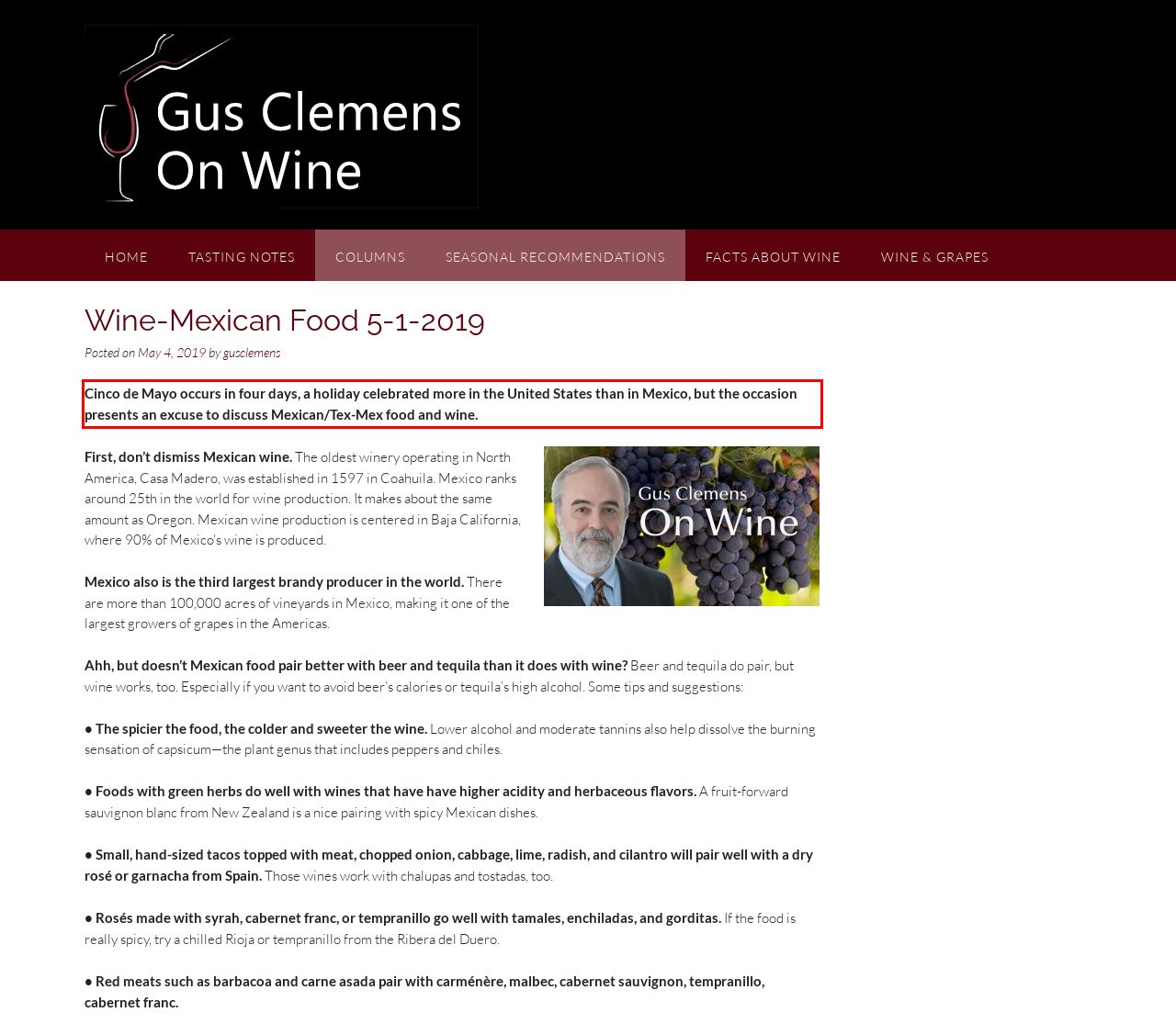The screenshot provided shows a webpage with a red bounding box. Apply OCR to the text within this red bounding box and provide the extracted content.

Cinco de Mayo occurs in four days, a holiday celebrated more in the United States than in Mexico, but the occasion presents an excuse to discuss Mexican/Tex-Mex food and wine.